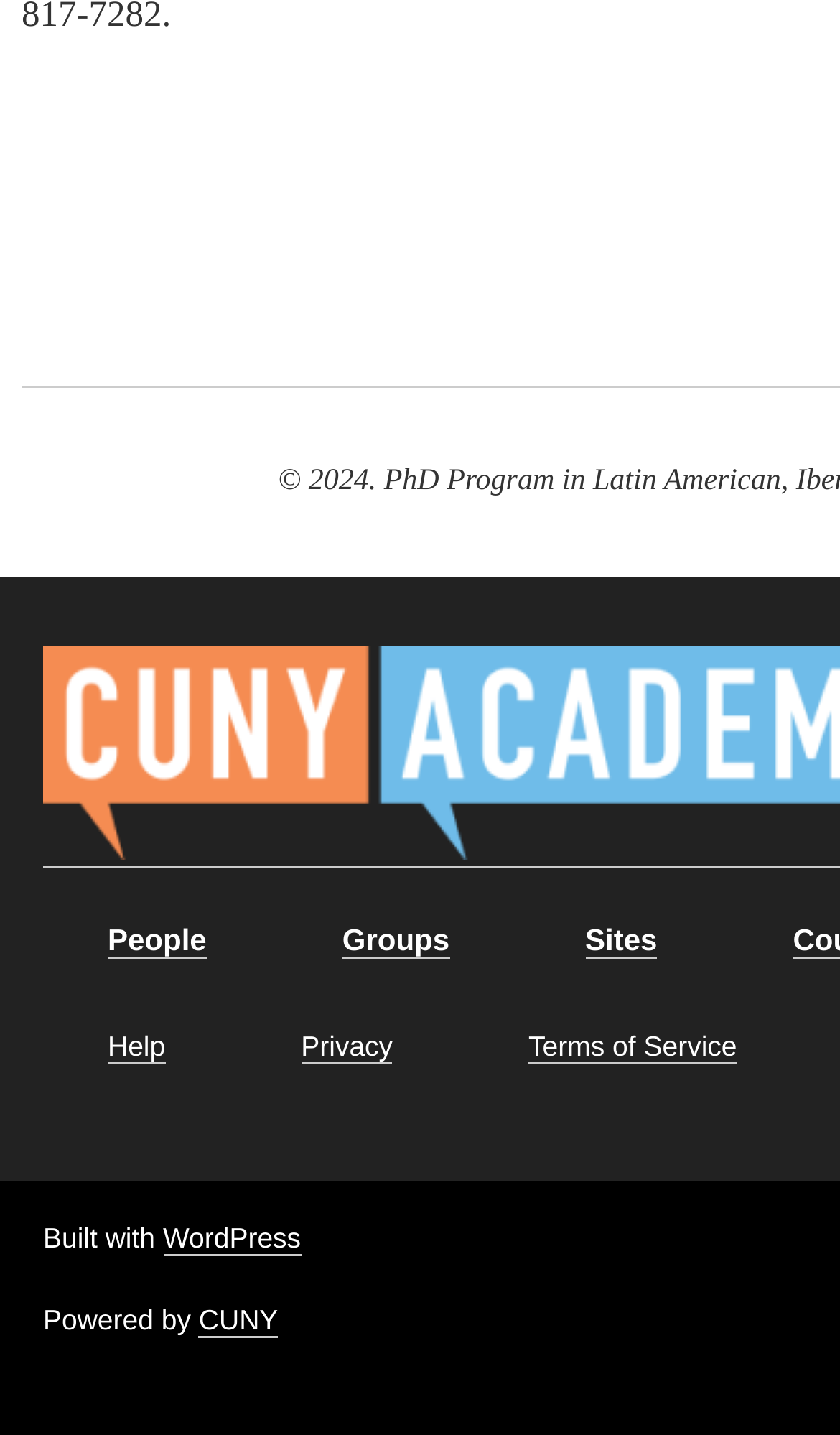Please give a succinct answer to the question in one word or phrase:
What is the website built with?

WordPress